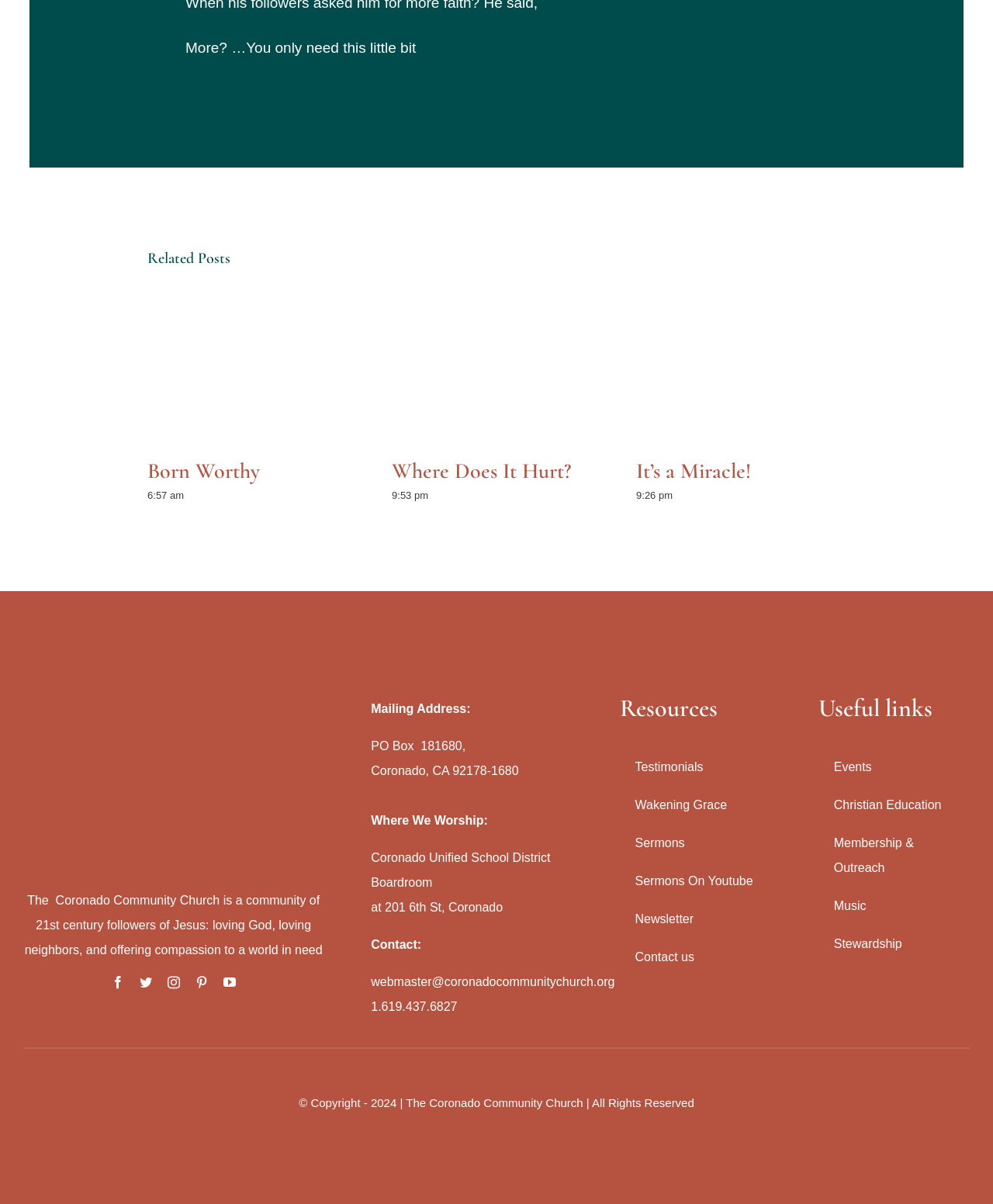Examine the image carefully and respond to the question with a detailed answer: 
What is the copyright year mentioned at the bottom of the page?

The copyright year mentioned at the bottom of the page can be found in the footer section, which states '© Copyright - 2024 | The Coronado Community Church | All Rights Reserved'. The year mentioned is 2024.